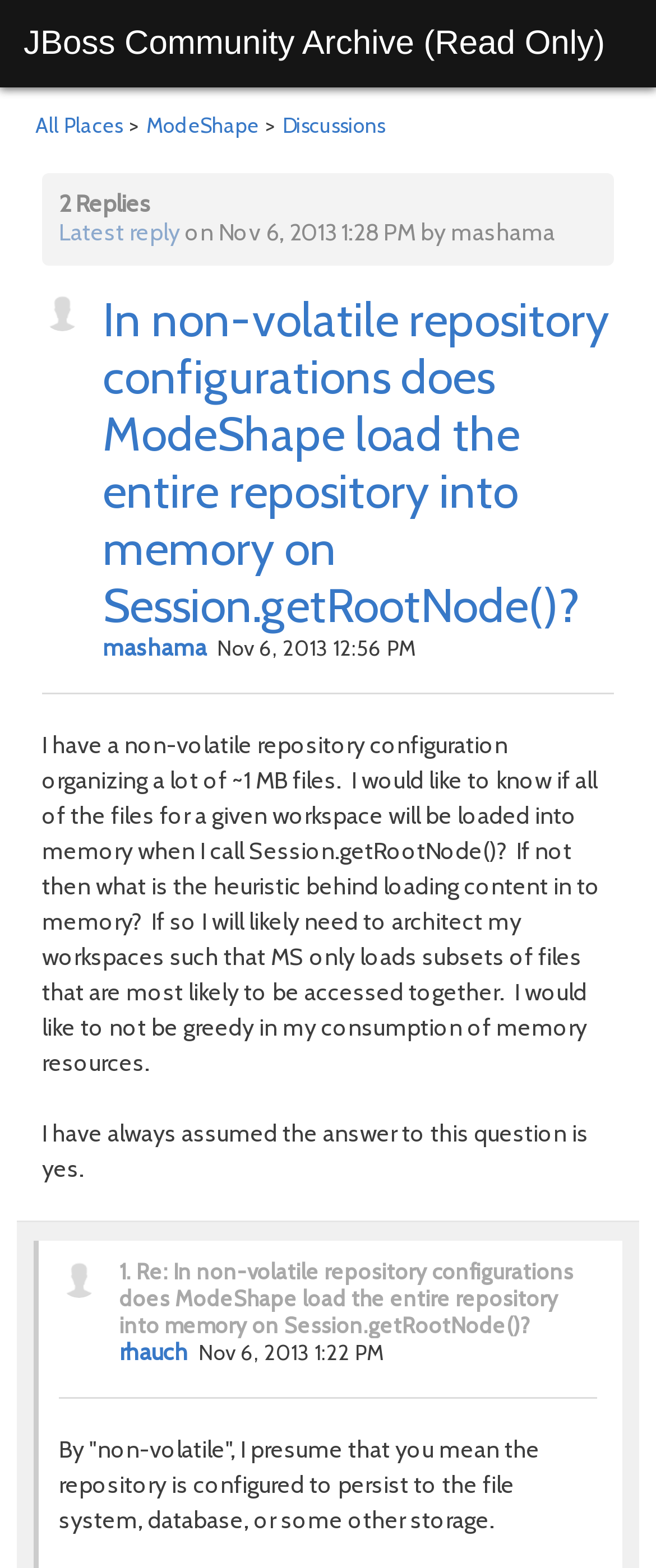Please indicate the bounding box coordinates for the clickable area to complete the following task: "Read the latest reply". The coordinates should be specified as four float numbers between 0 and 1, i.e., [left, top, right, bottom].

[0.09, 0.138, 0.274, 0.158]